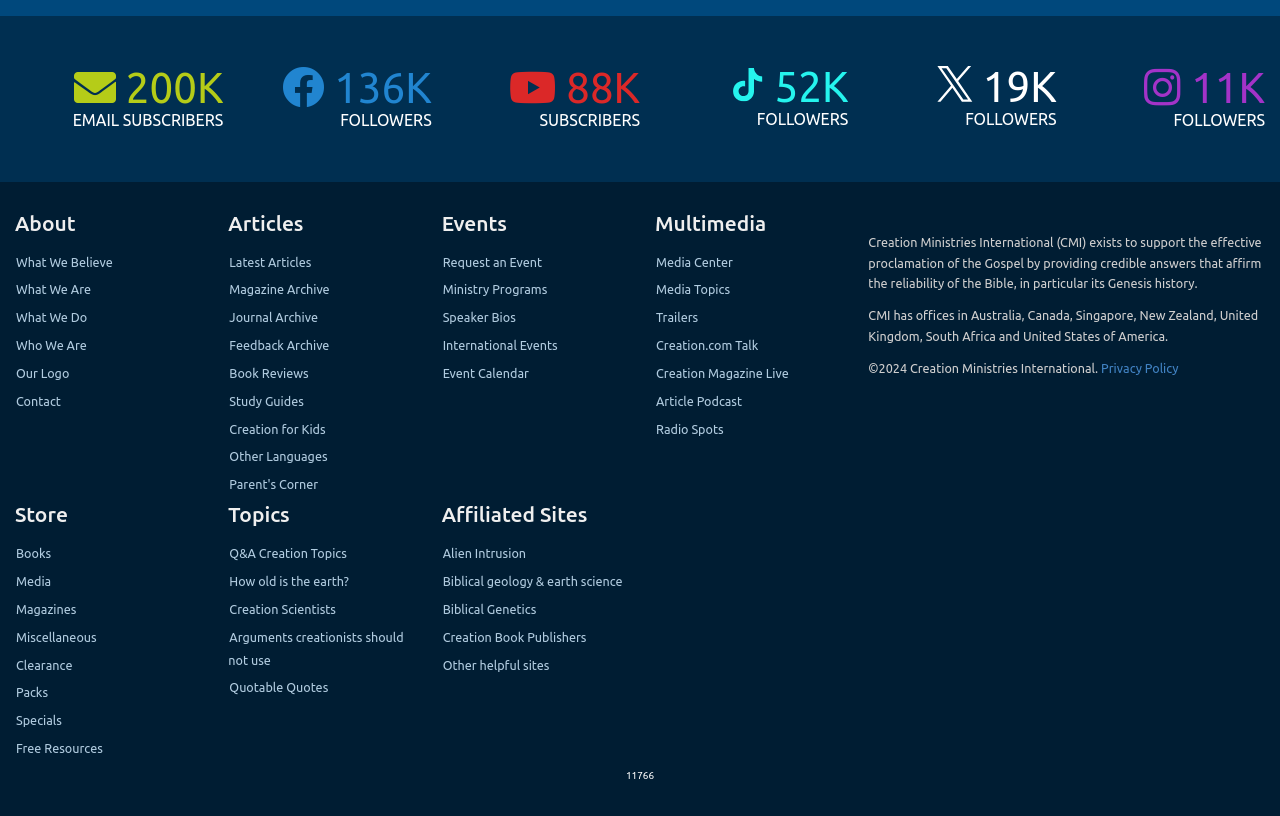Locate the bounding box coordinates of the element's region that should be clicked to carry out the following instruction: "Click on 'Return to text'". The coordinates need to be four float numbers between 0 and 1, i.e., [left, top, right, bottom].

[0.154, 0.186, 0.238, 0.209]